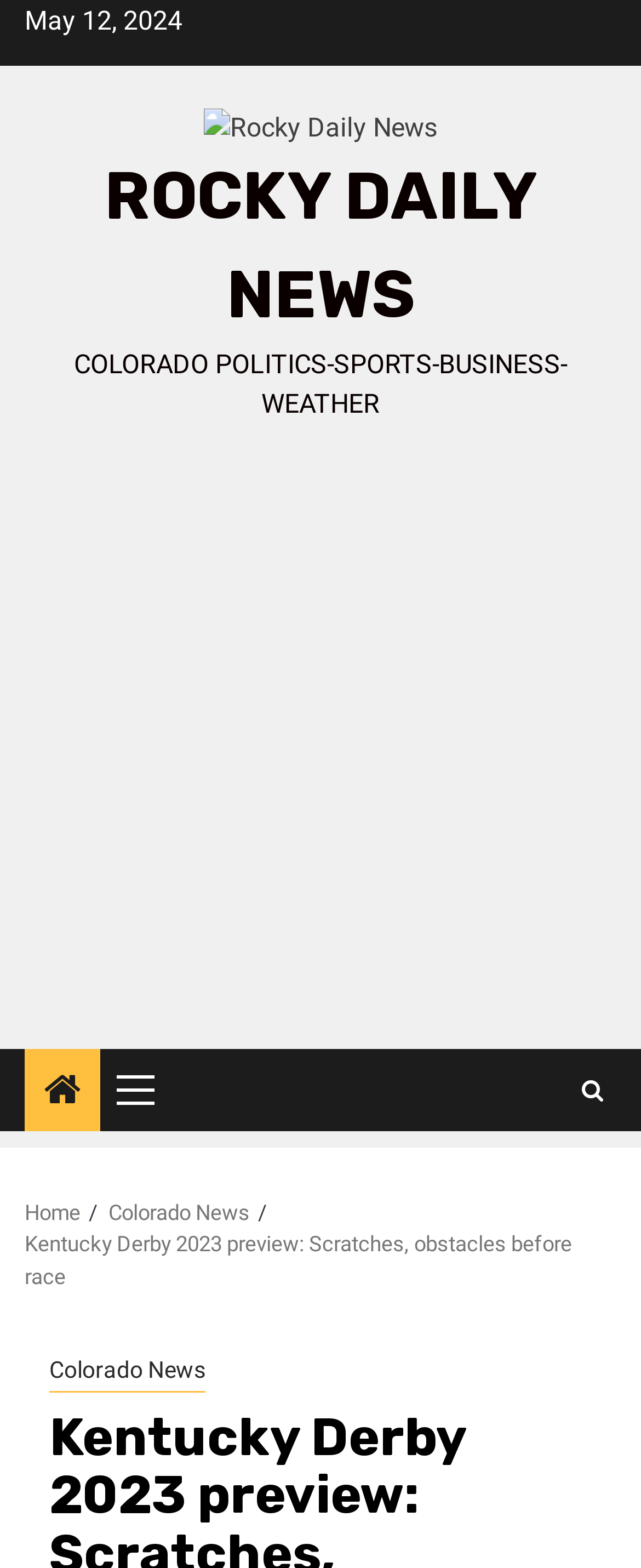Identify the bounding box coordinates for the region of the element that should be clicked to carry out the instruction: "Click the 'Rocky Daily News' link". The bounding box coordinates should be four float numbers between 0 and 1, i.e., [left, top, right, bottom].

[0.318, 0.07, 0.682, 0.09]